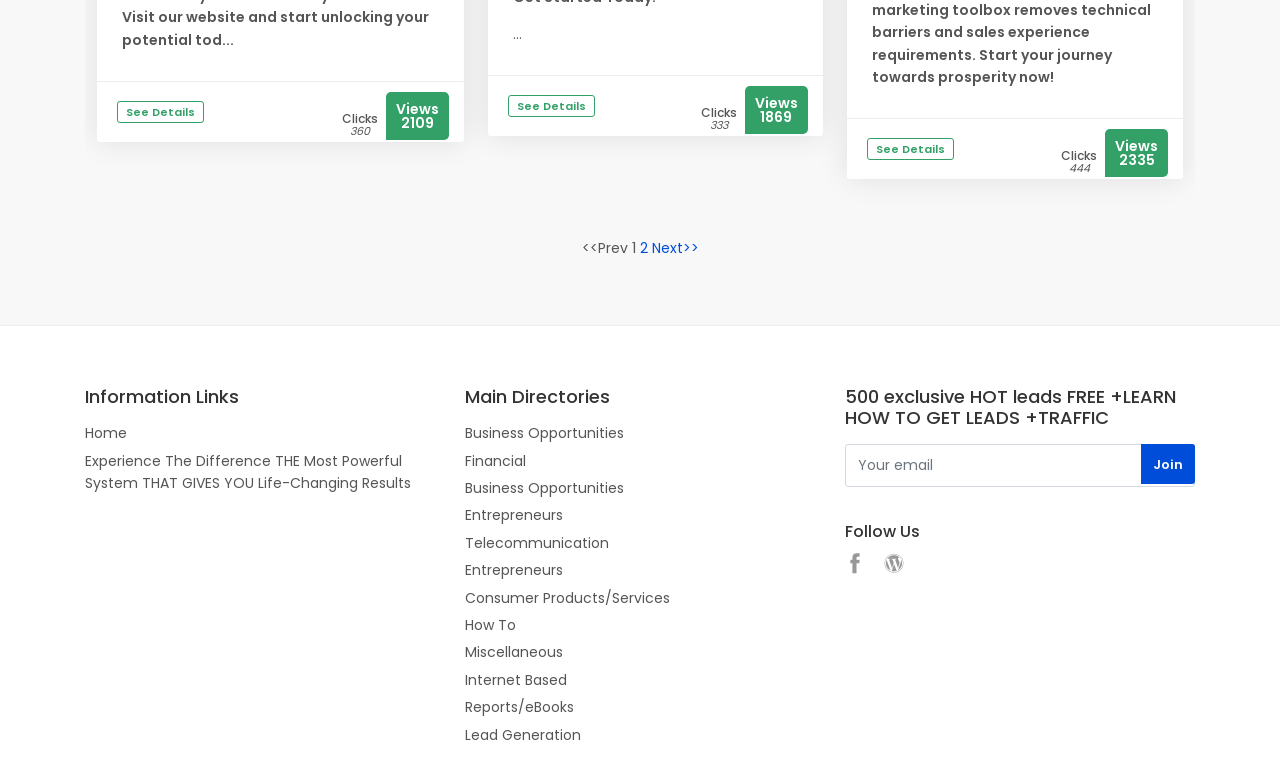Find the bounding box coordinates for the HTML element specified by: "name="emailaddress" placeholder="Your email"".

[0.66, 0.569, 0.934, 0.624]